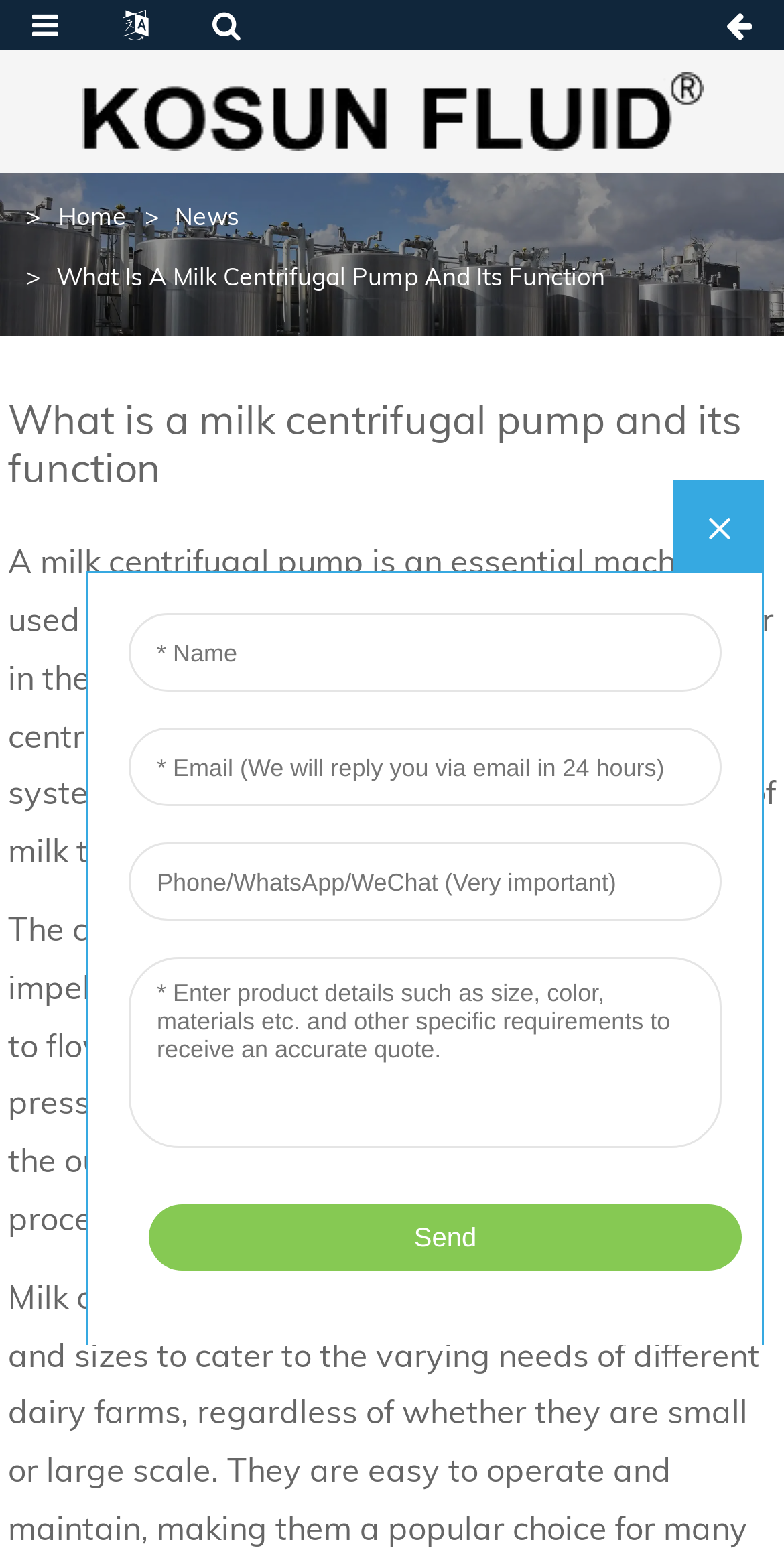Please reply to the following question with a single word or a short phrase:
What industry is a milk centrifugal pump typically used in?

Dairy industry